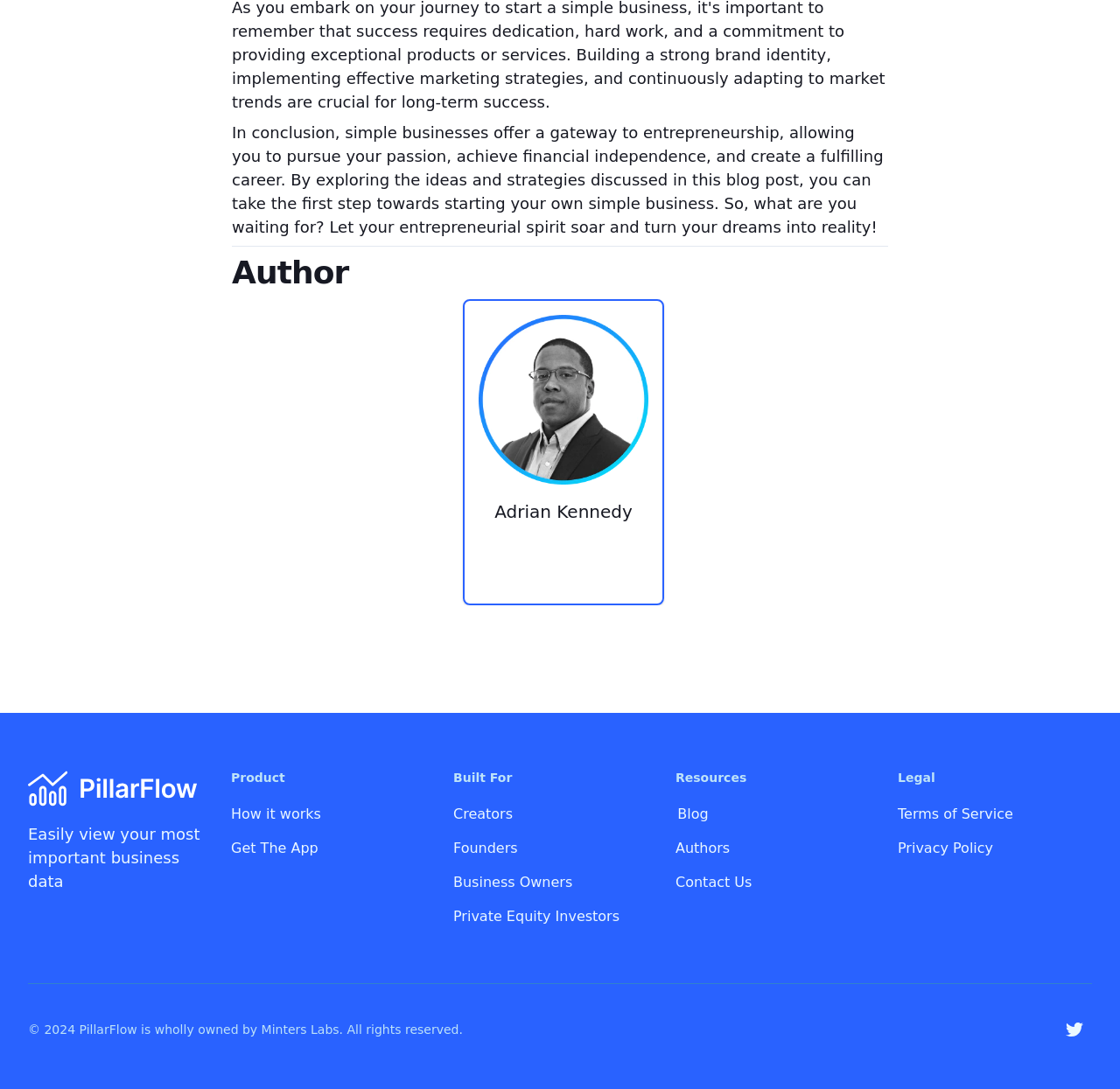Find the bounding box coordinates of the clickable area that will achieve the following instruction: "Contact us".

[0.603, 0.802, 0.671, 0.818]